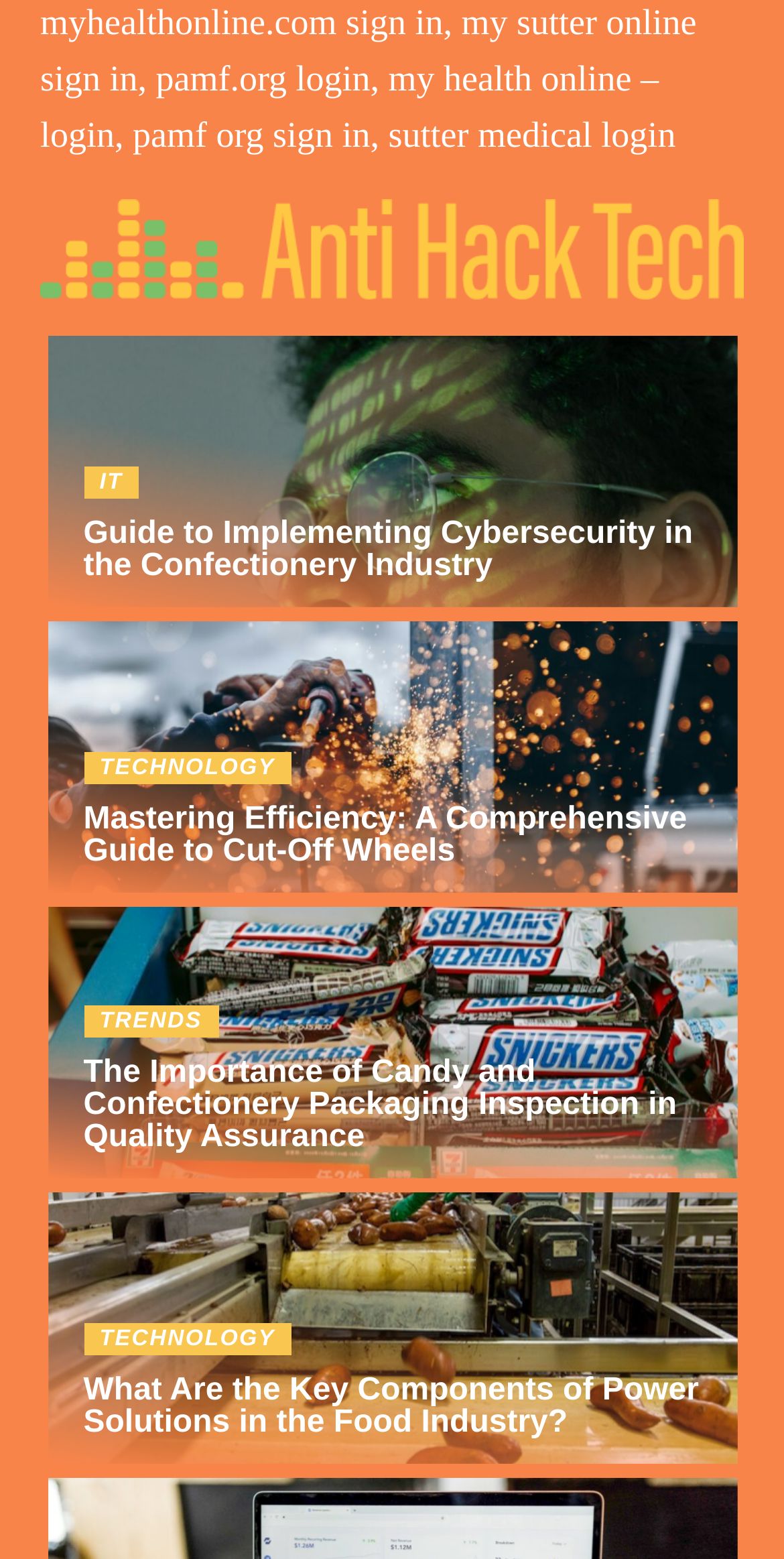Using the description "parent_node: Sutter health login", predict the bounding box of the relevant HTML element.

[0.051, 0.127, 0.949, 0.192]